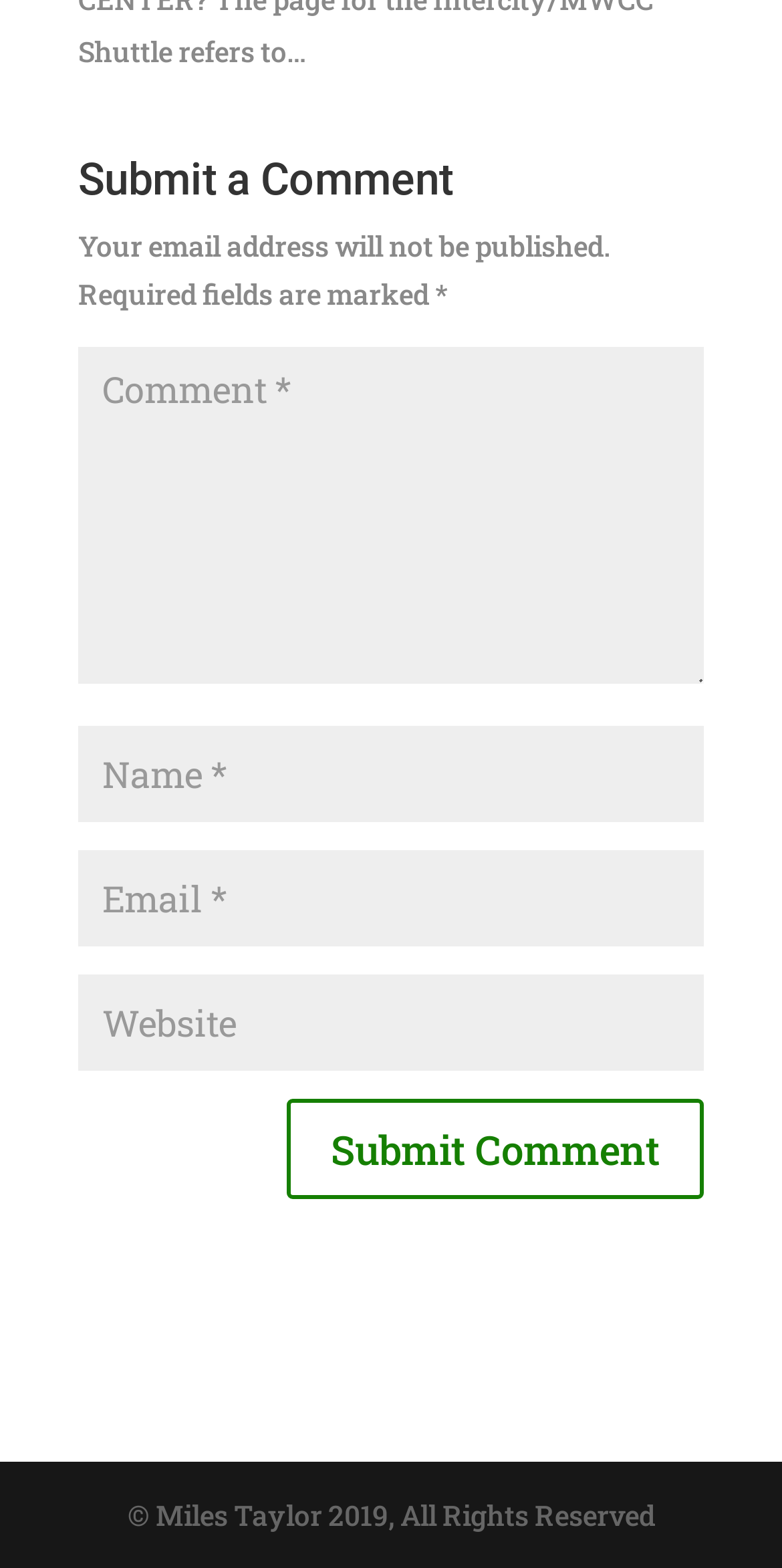What is the text at the bottom of the webpage?
Using the information from the image, give a concise answer in one word or a short phrase.

Copyright notice